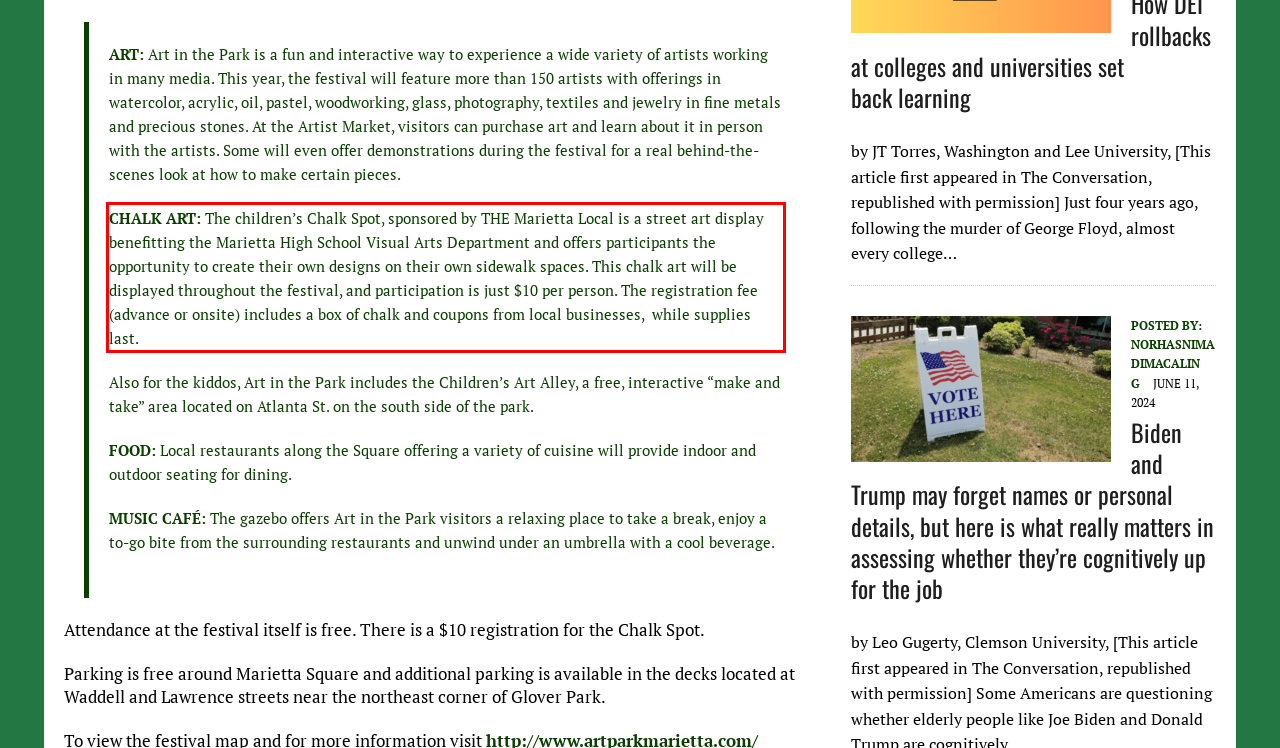Observe the screenshot of the webpage that includes a red rectangle bounding box. Conduct OCR on the content inside this red bounding box and generate the text.

CHALK ART: The children’s Chalk Spot, sponsored by THE Marietta Local is a street art display benefitting the Marietta High School Visual Arts Department and offers participants the opportunity to create their own designs on their own sidewalk spaces. This chalk art will be displayed throughout the festival, and participation is just $10 per person. The registration fee (advance or onsite) includes a box of chalk and coupons from local businesses, while supplies last.